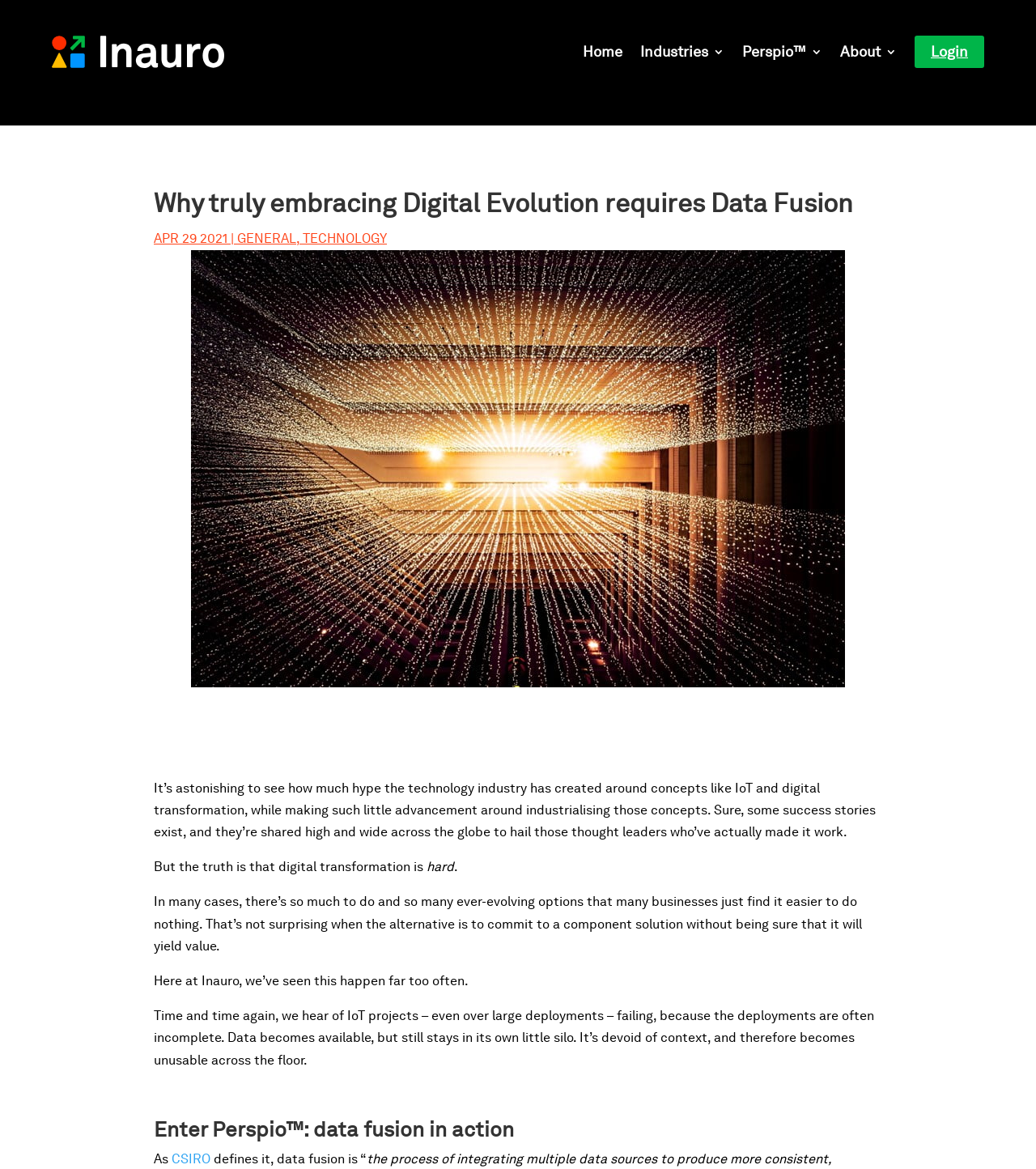Identify the coordinates of the bounding box for the element that must be clicked to accomplish the instruction: "Click on the GENERAL link".

[0.229, 0.198, 0.286, 0.211]